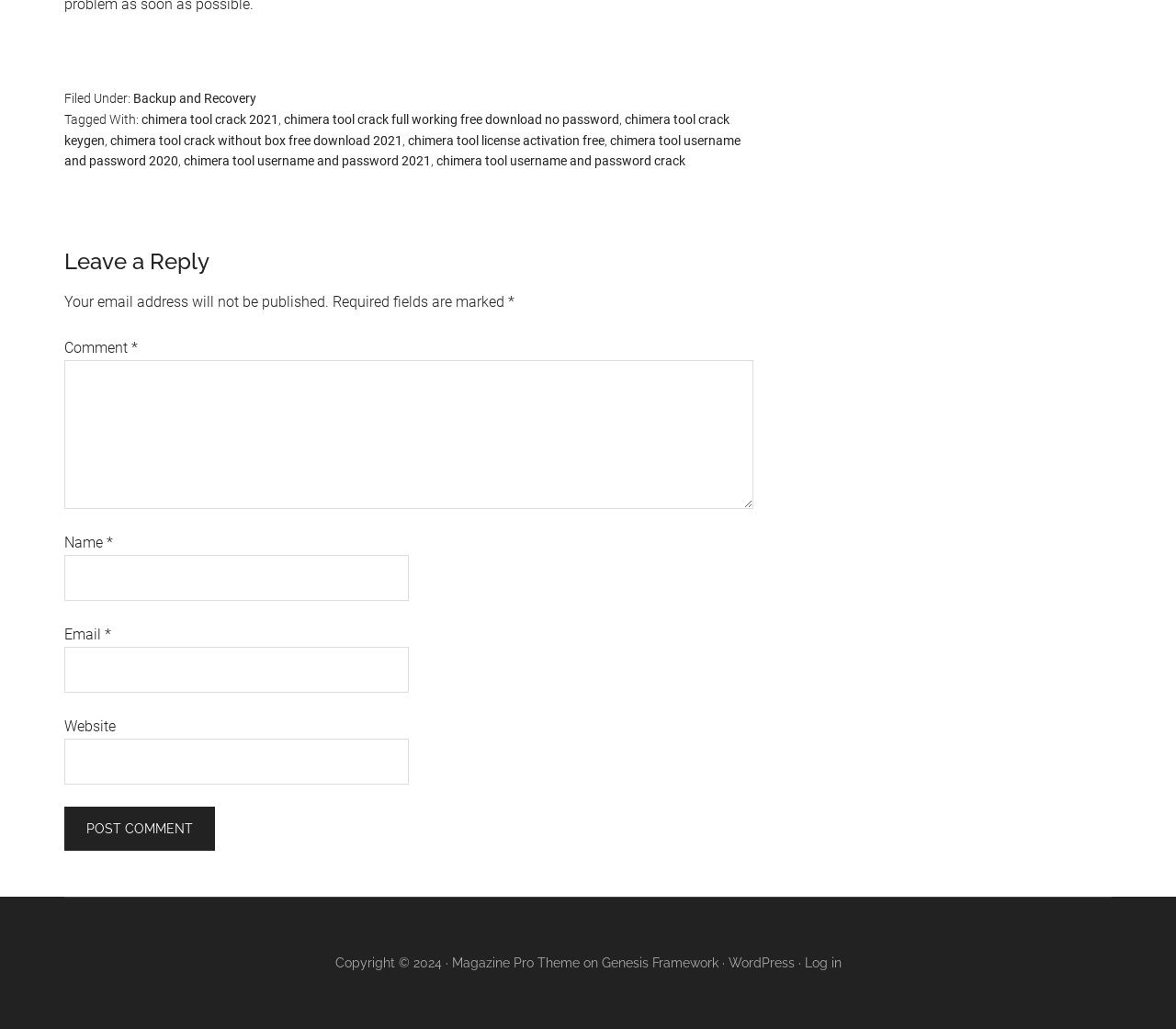Provide your answer to the question using just one word or phrase: What is the purpose of the textbox at the bottom of the page?

To leave a comment